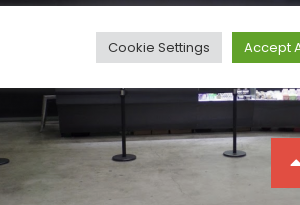Give a succinct answer to this question in a single word or phrase: 
What is the purpose of the black stanchions?

to guide customers